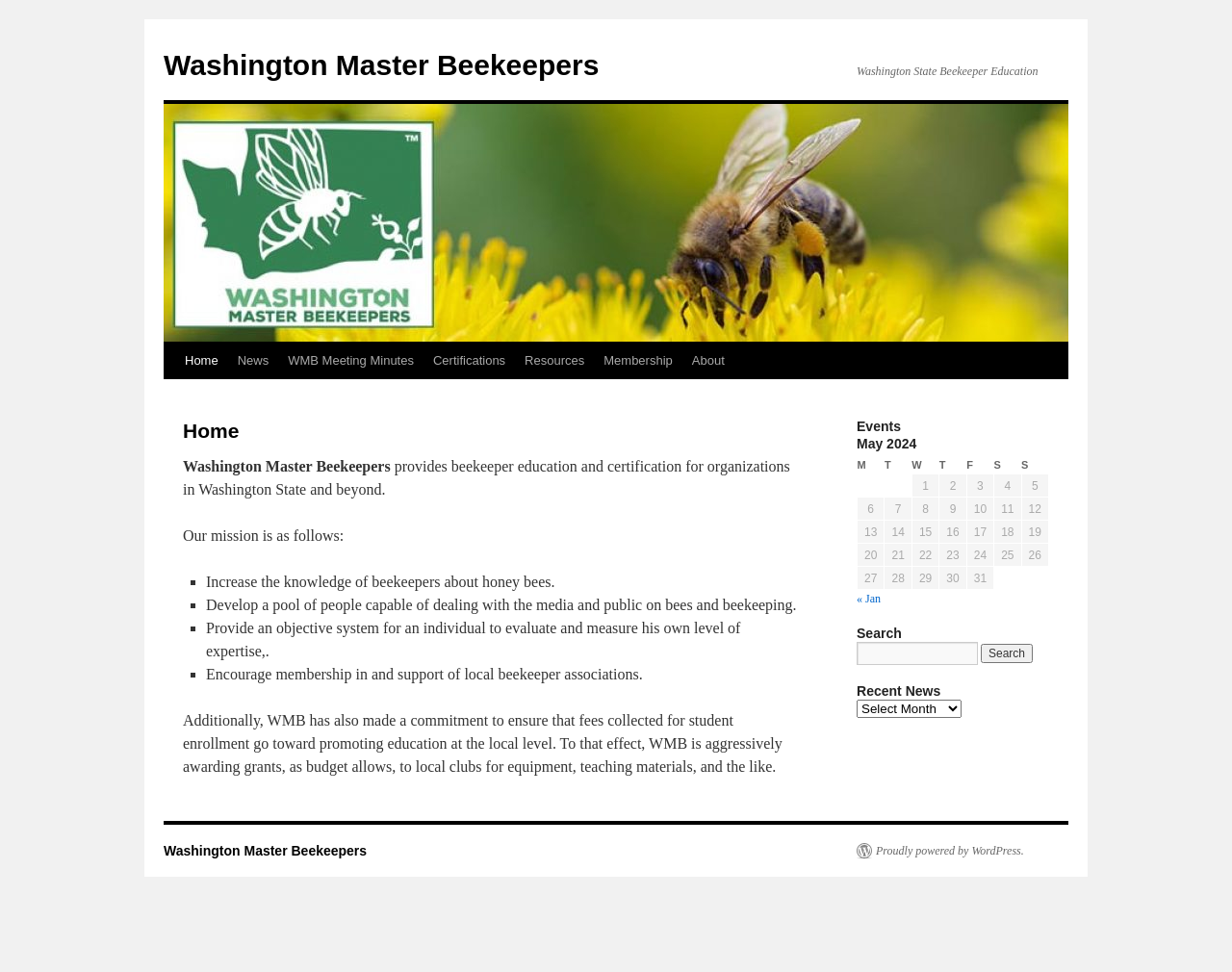Kindly respond to the following question with a single word or a brief phrase: 
How many rows are in the events table for May 2024?

4